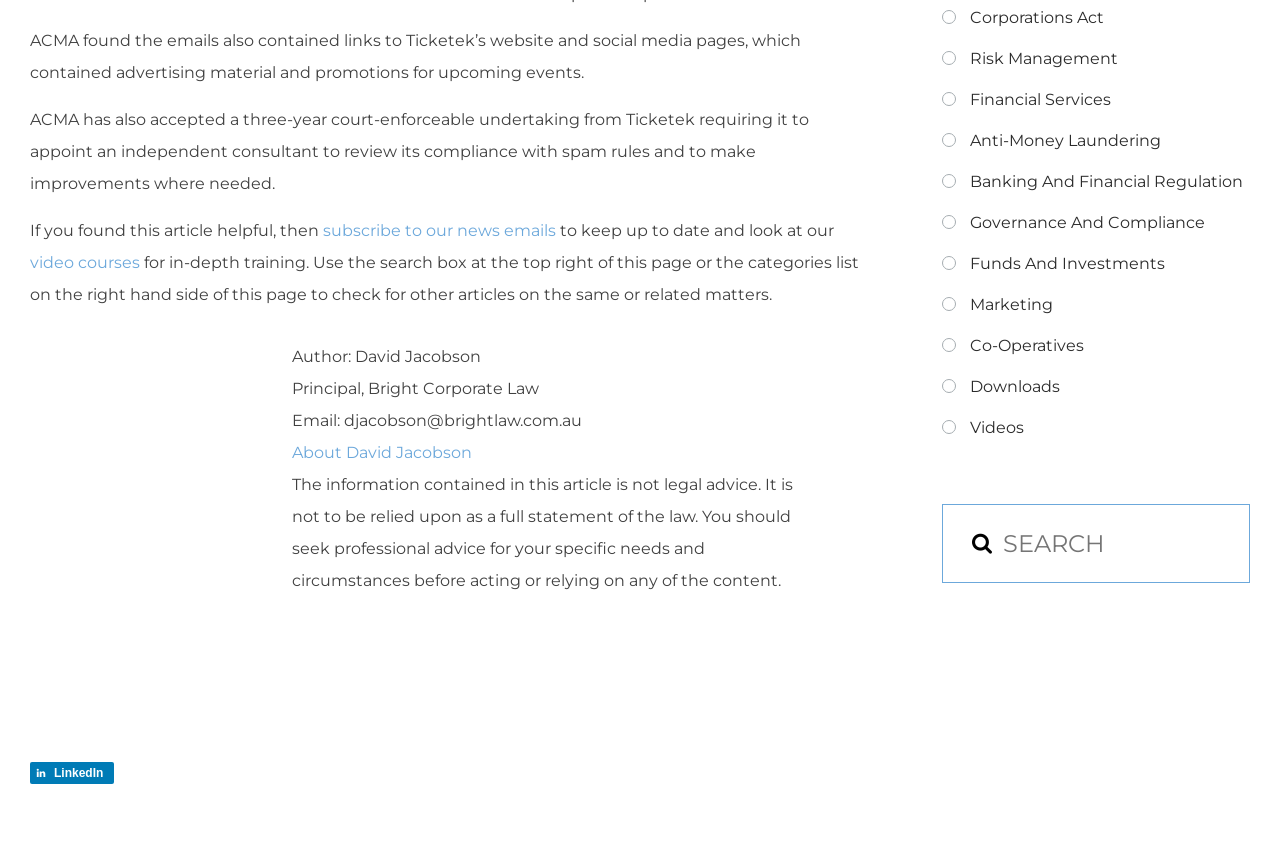Please locate the bounding box coordinates for the element that should be clicked to achieve the following instruction: "learn about David Jacobson". Ensure the coordinates are given as four float numbers between 0 and 1, i.e., [left, top, right, bottom].

[0.228, 0.515, 0.368, 0.537]